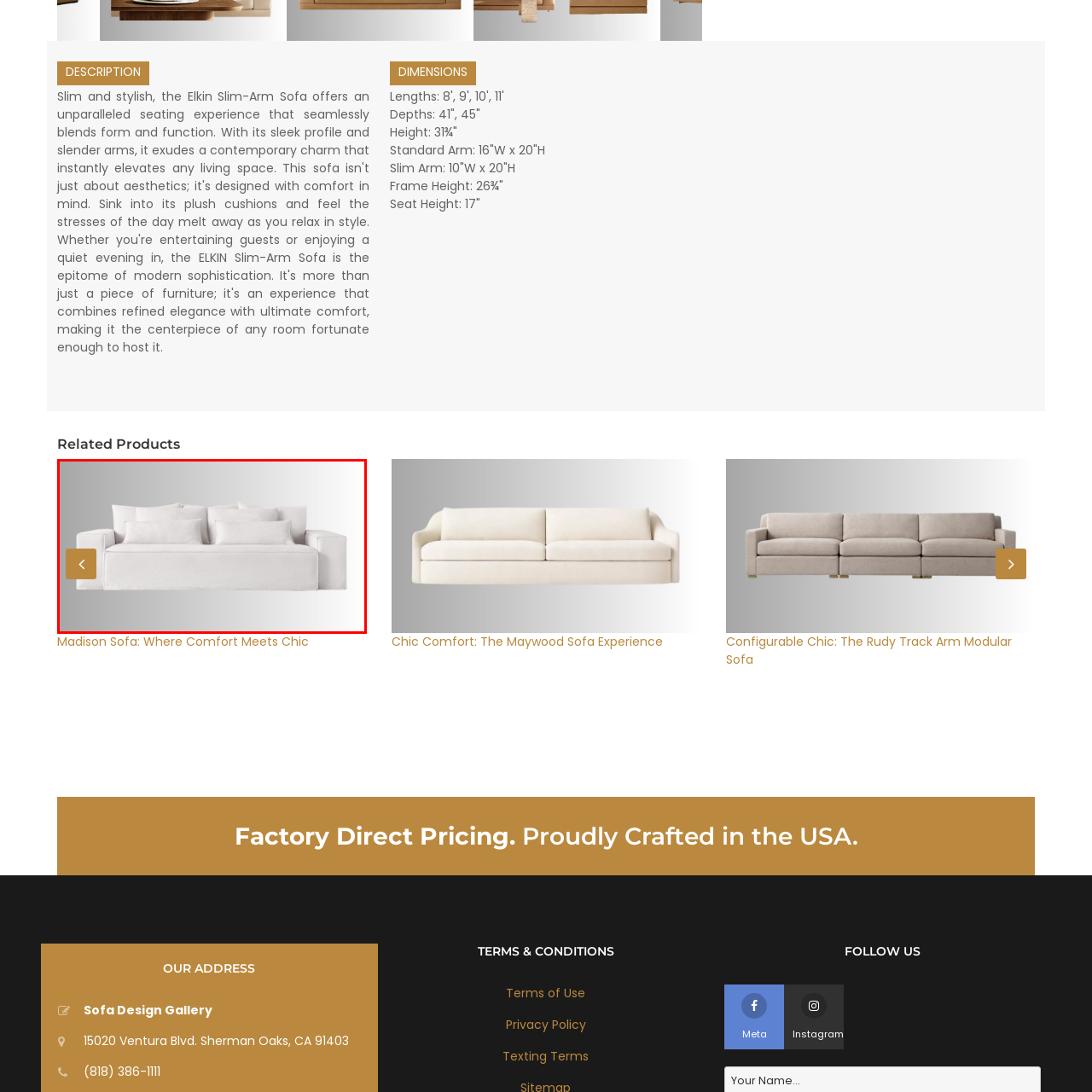Offer a detailed explanation of the elements found within the defined red outline.

The image features the luxurious "Madison Sofa," showcasing its elegant design and plush comfort. Dressed in a crisp white fabric, the sofa exudes a modern aesthetic that effortlessly complements various interior styles. Its spacious seating is enhanced by several soft cushions, providing not only comfort but also a cozy appearance. The clean lines and minimalistic structure make it a standout piece for any living room, while the robust frame promises durability. The sofa's dimensions cater to both functionality and style, making it an ideal choice for those seeking both chic design and comfort in their home decor.